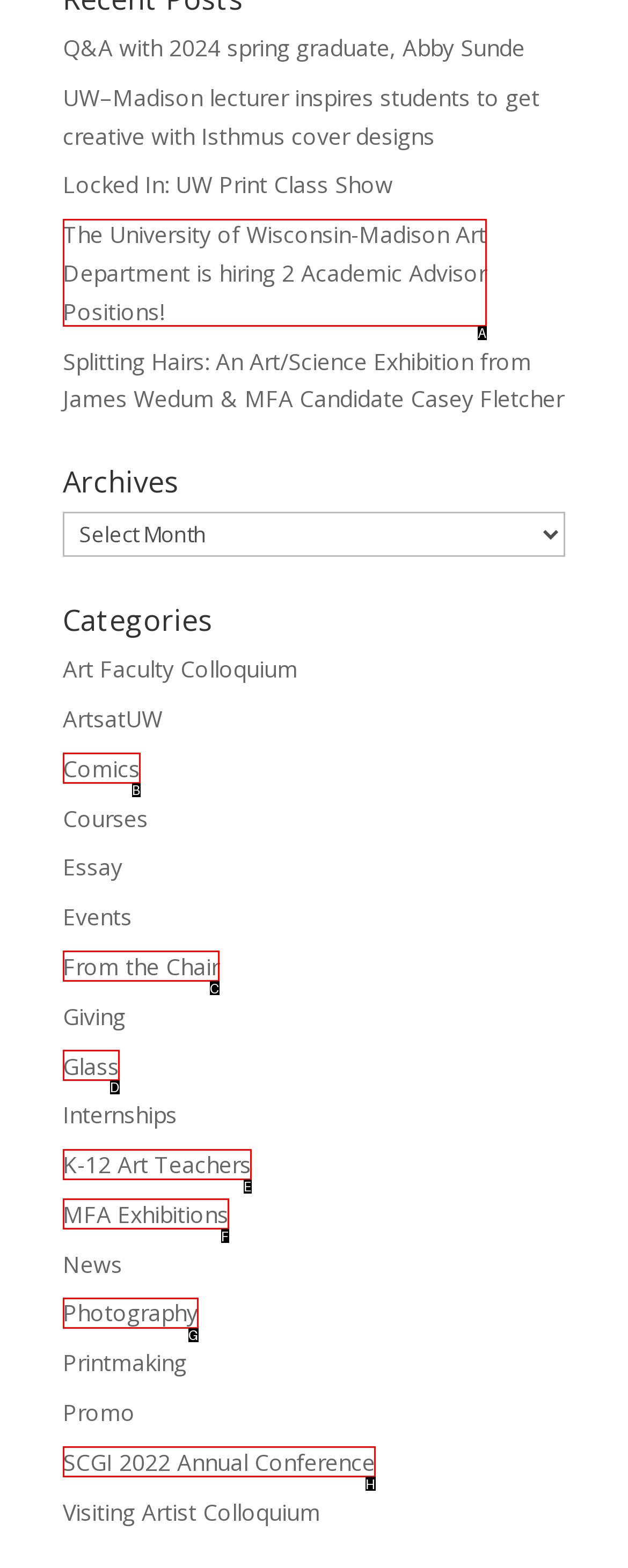Which option corresponds to the following element description: MFA Exhibitions?
Please provide the letter of the correct choice.

F